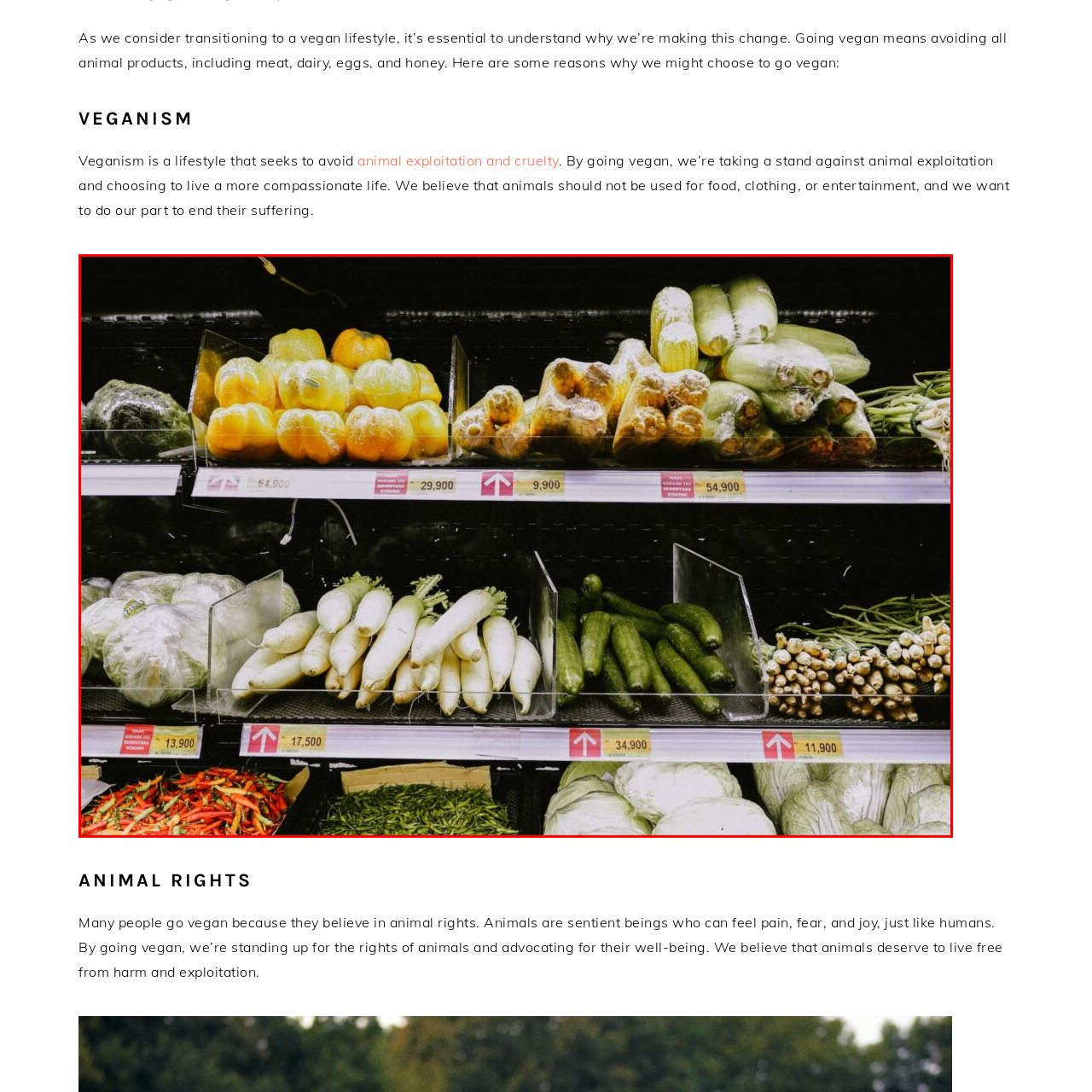What is the purpose of the clear containers?
Analyze the image inside the red bounding box and provide a one-word or short-phrase answer to the question.

To highlight freshness